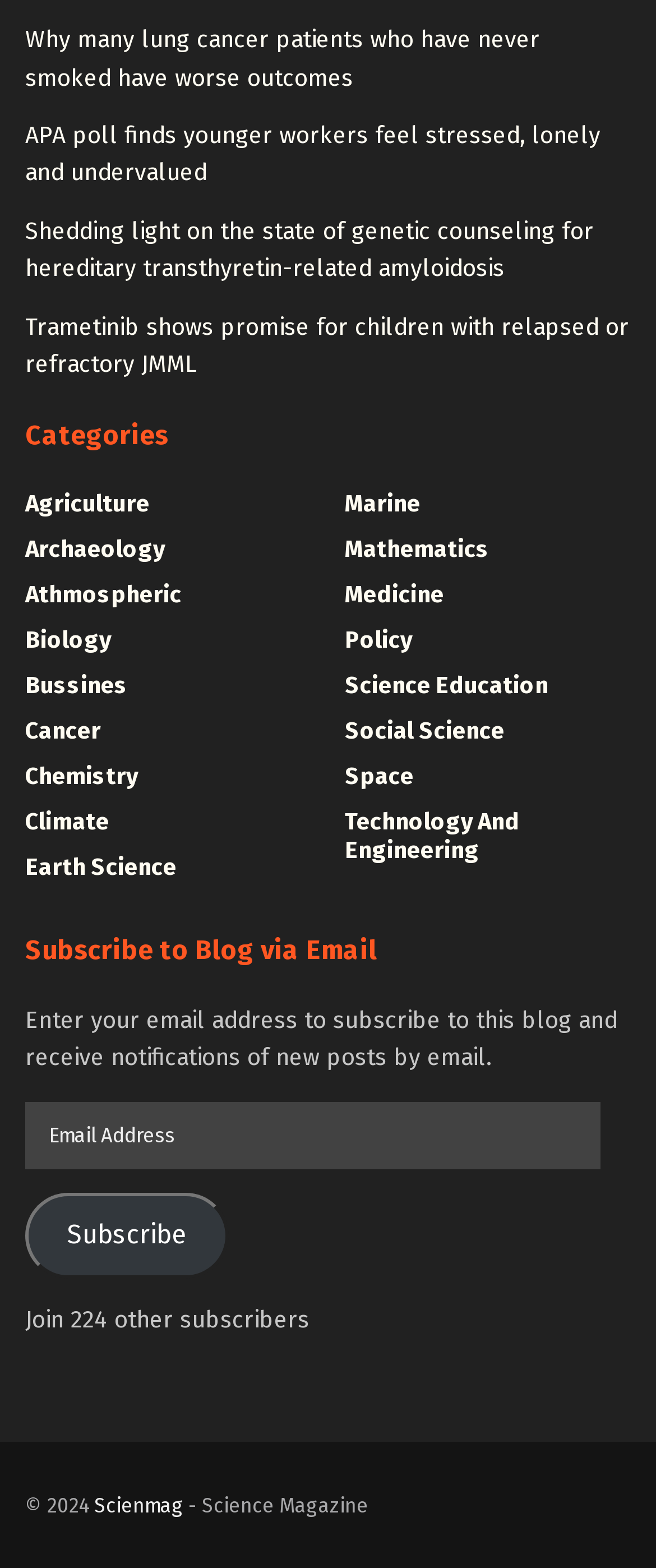How many subscribers are there to this blog?
Use the image to answer the question with a single word or phrase.

224